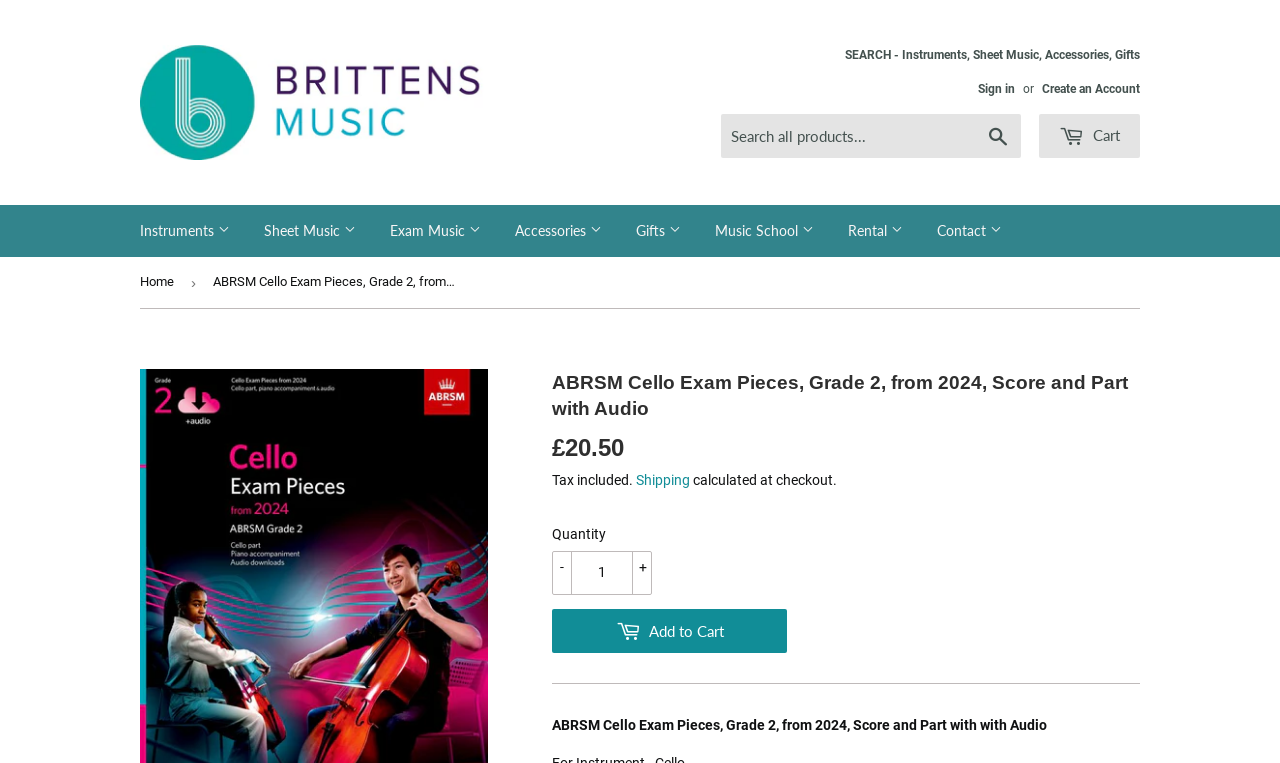What is the function of the 'Sign in' link?
Using the information from the image, provide a comprehensive answer to the question.

The 'Sign in' link is located at the top of the webpage, and it allows users to log in to their existing accounts. This suggests that the website offers account-based features or services.